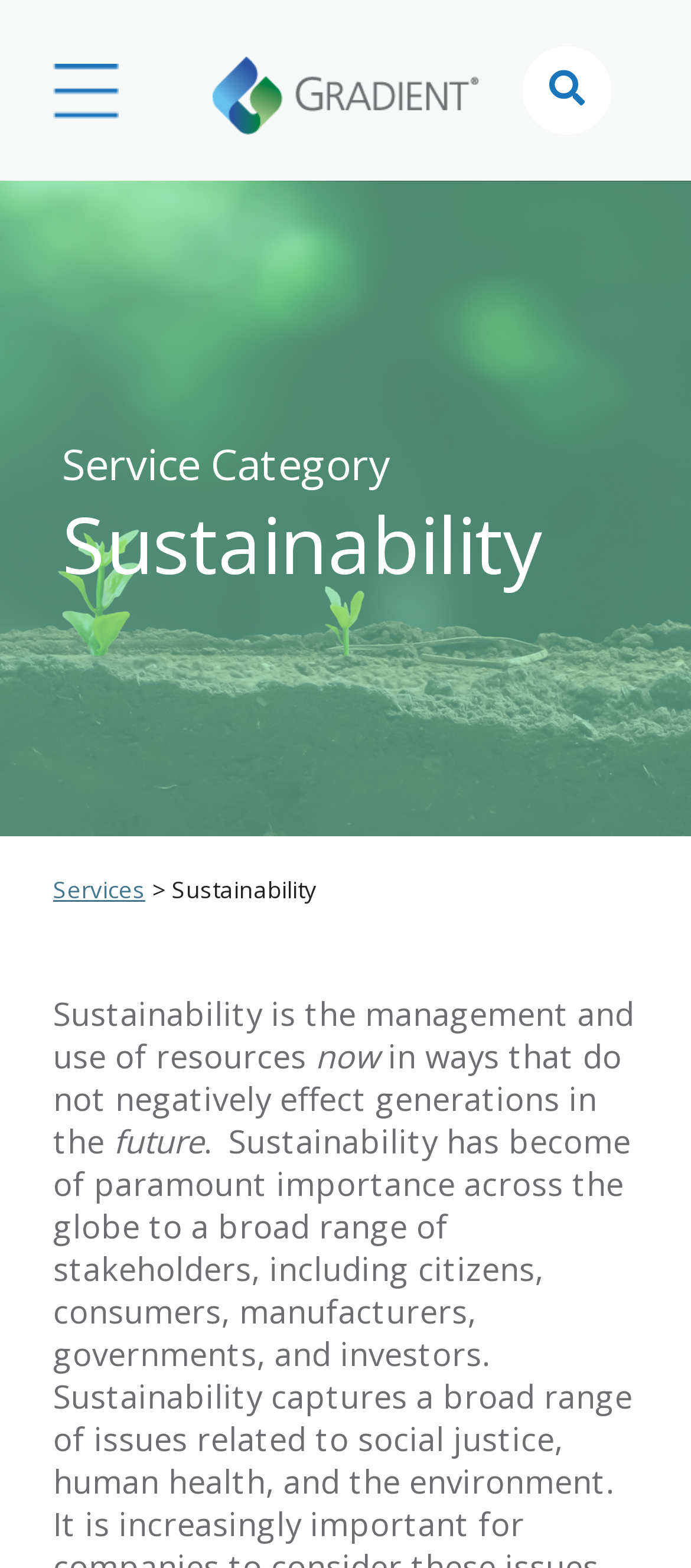What is the main service category?
Using the information from the image, answer the question thoroughly.

The main service category can be determined by looking at the heading elements on the webpage. The heading element with the text 'Service Category' is followed by another heading element with the text 'Sustainability', indicating that Sustainability is the main service category.